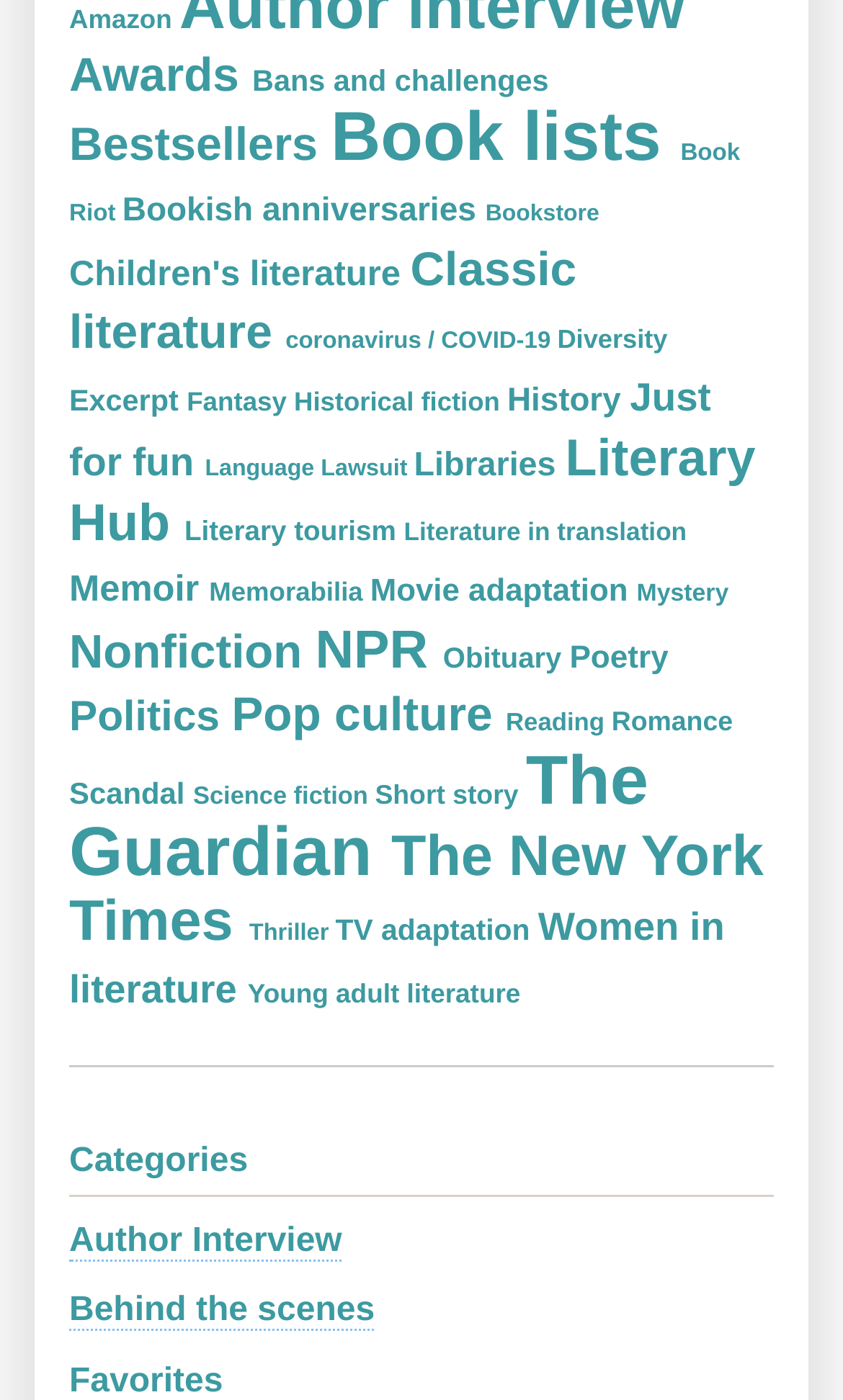Identify the bounding box coordinates of the region that needs to be clicked to carry out this instruction: "Read about 'Literary Hub'". Provide these coordinates as four float numbers ranging from 0 to 1, i.e., [left, top, right, bottom].

[0.082, 0.307, 0.896, 0.396]